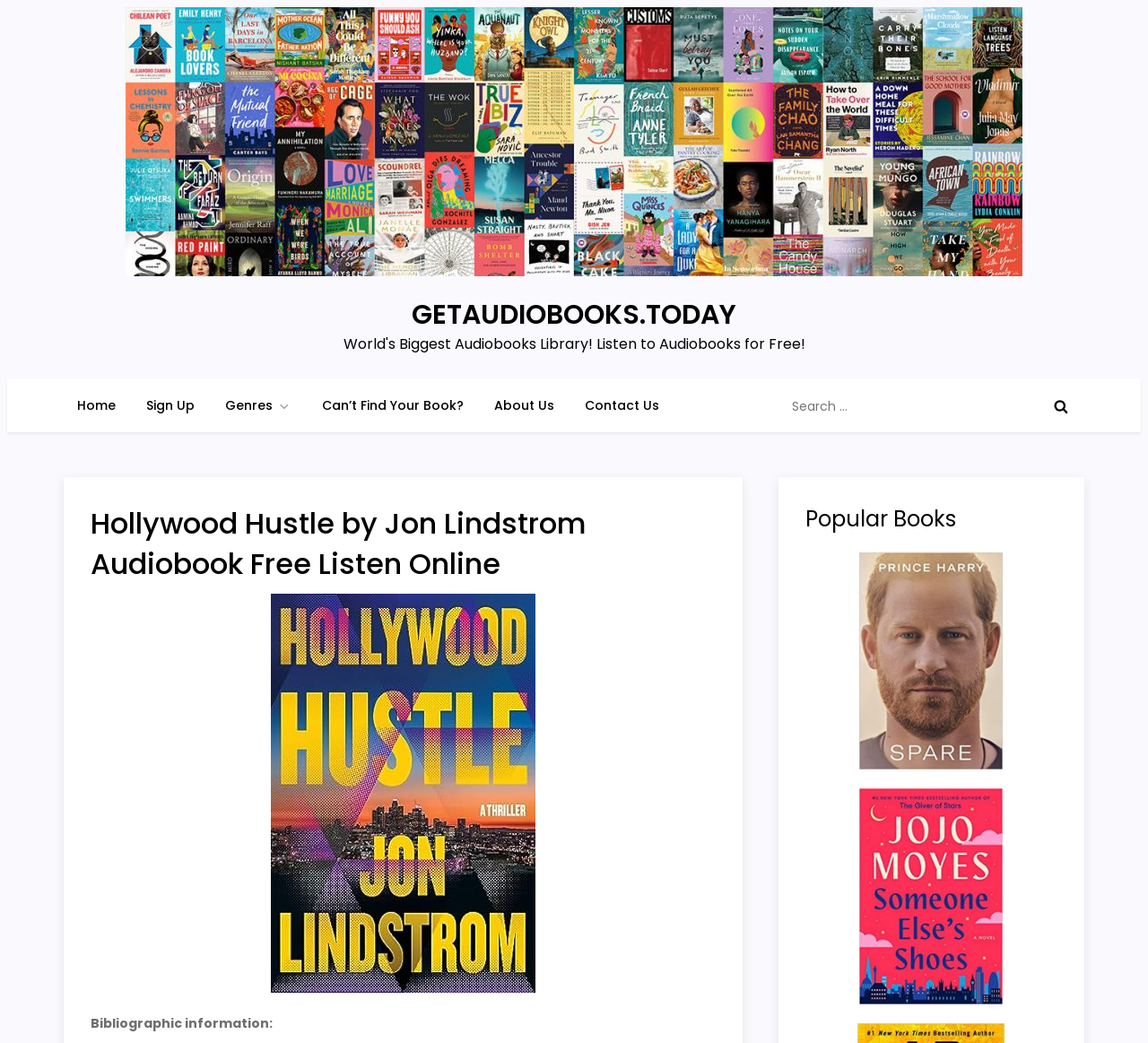What type of information is provided about the audiobook?
Answer the question with a single word or phrase, referring to the image.

Bibliographic information